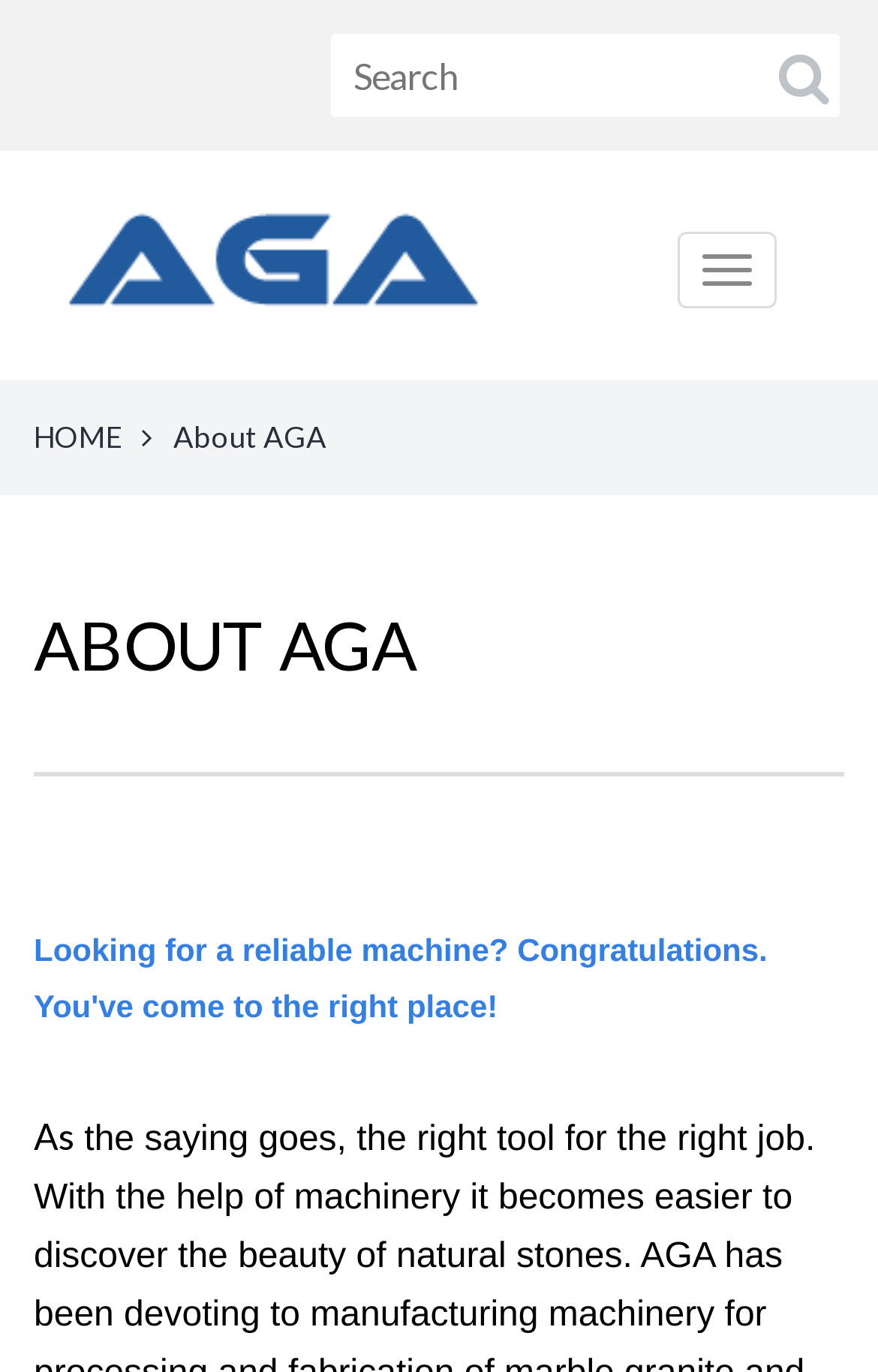What is the name of the company? Refer to the image and provide a one-word or short phrase answer.

AGA Machinery